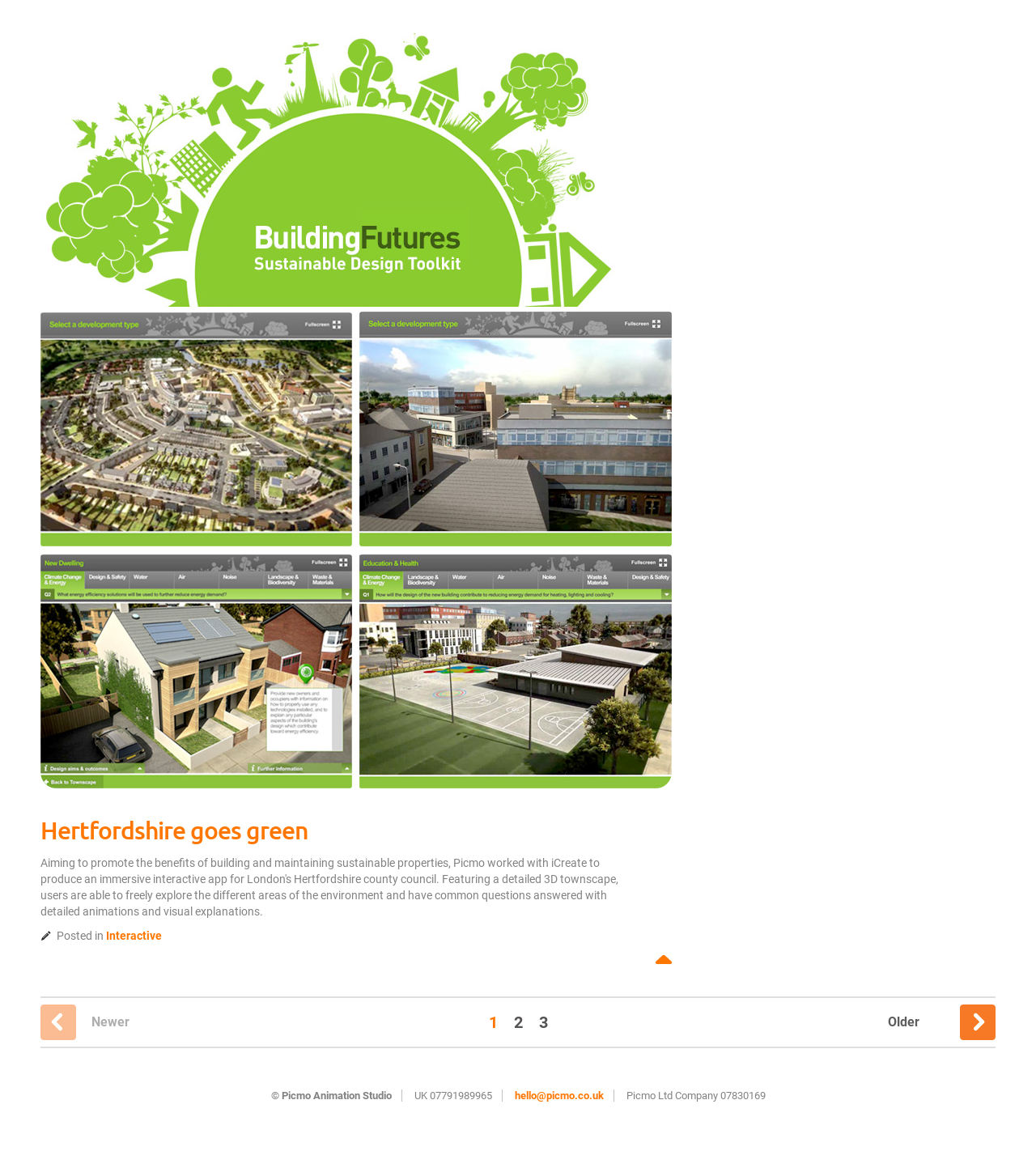What is the phone number of Picmo Ltd?
With the help of the image, please provide a detailed response to the question.

I found the answer by examining the footer section of the webpage, where the contact information is usually placed. The text 'UK 07791989965' suggests that 07791989965 is the phone number of Picmo Ltd.